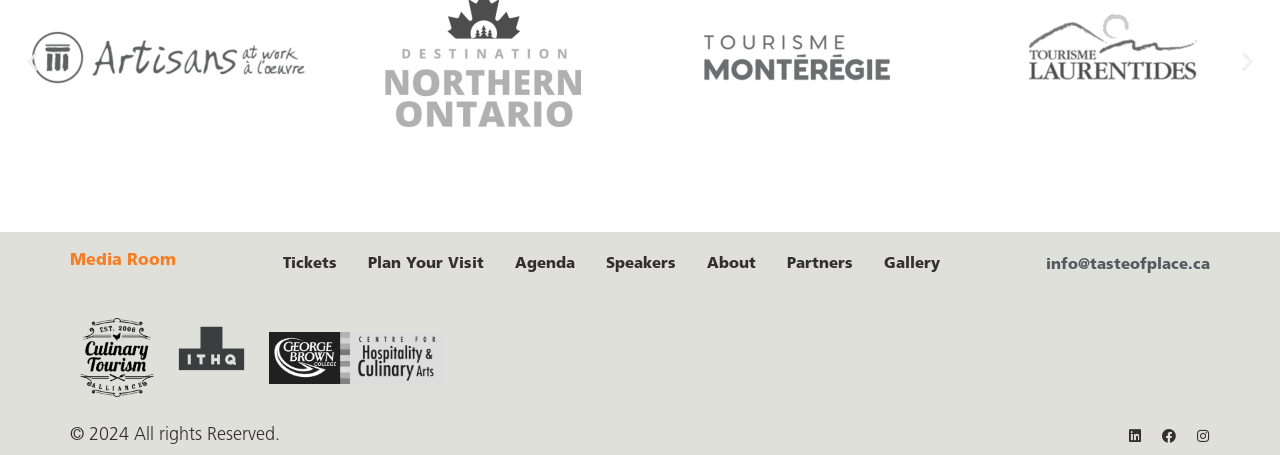Please locate the bounding box coordinates for the element that should be clicked to achieve the following instruction: "click Previous slide". Ensure the coordinates are given as four float numbers between 0 and 1, i.e., [left, top, right, bottom].

[0.016, 0.107, 0.035, 0.162]